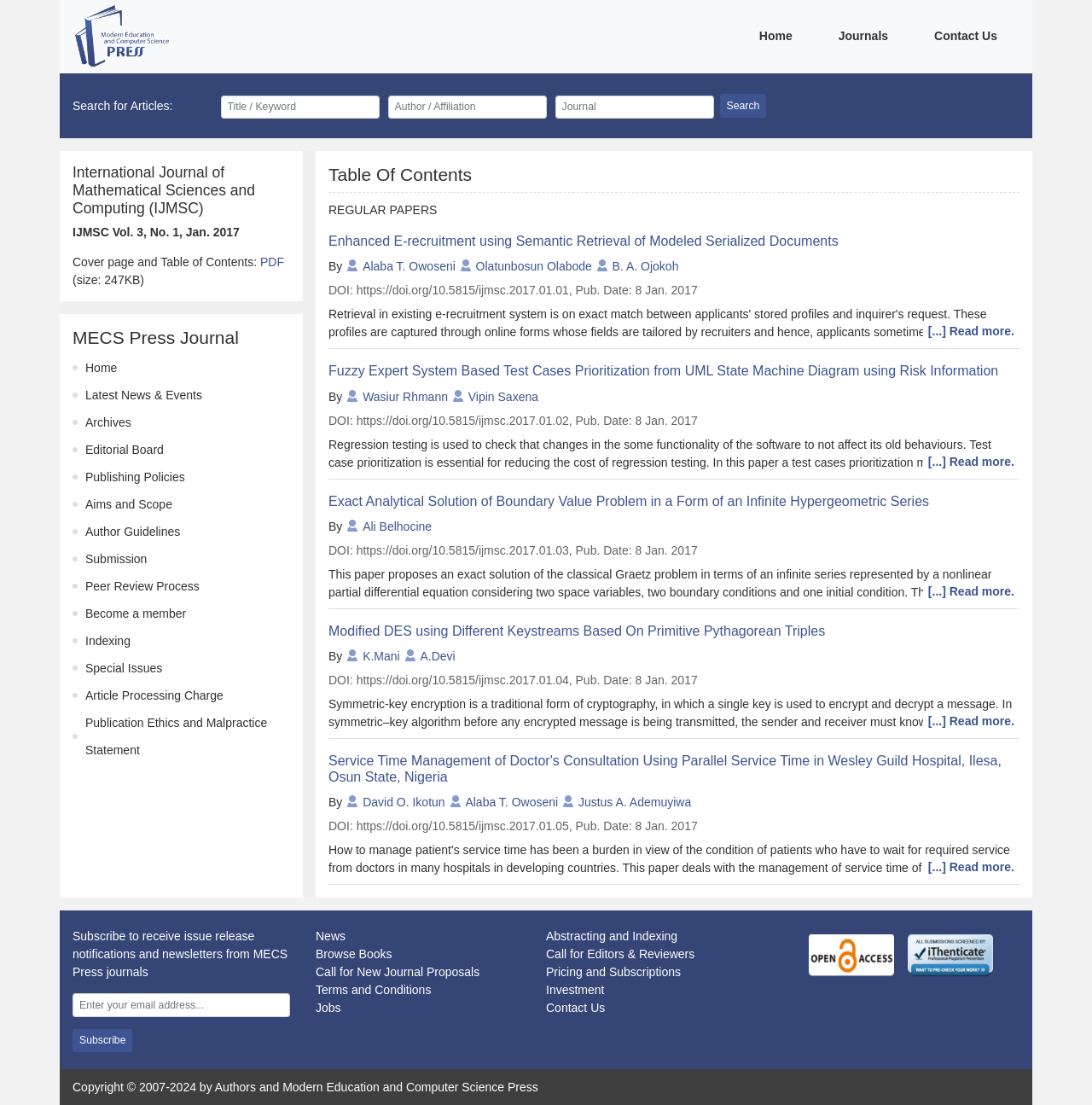Answer the question below with a single word or a brief phrase: 
What is the purpose of the 'Subscribe' button?

To receive issue release notifications and newsletters